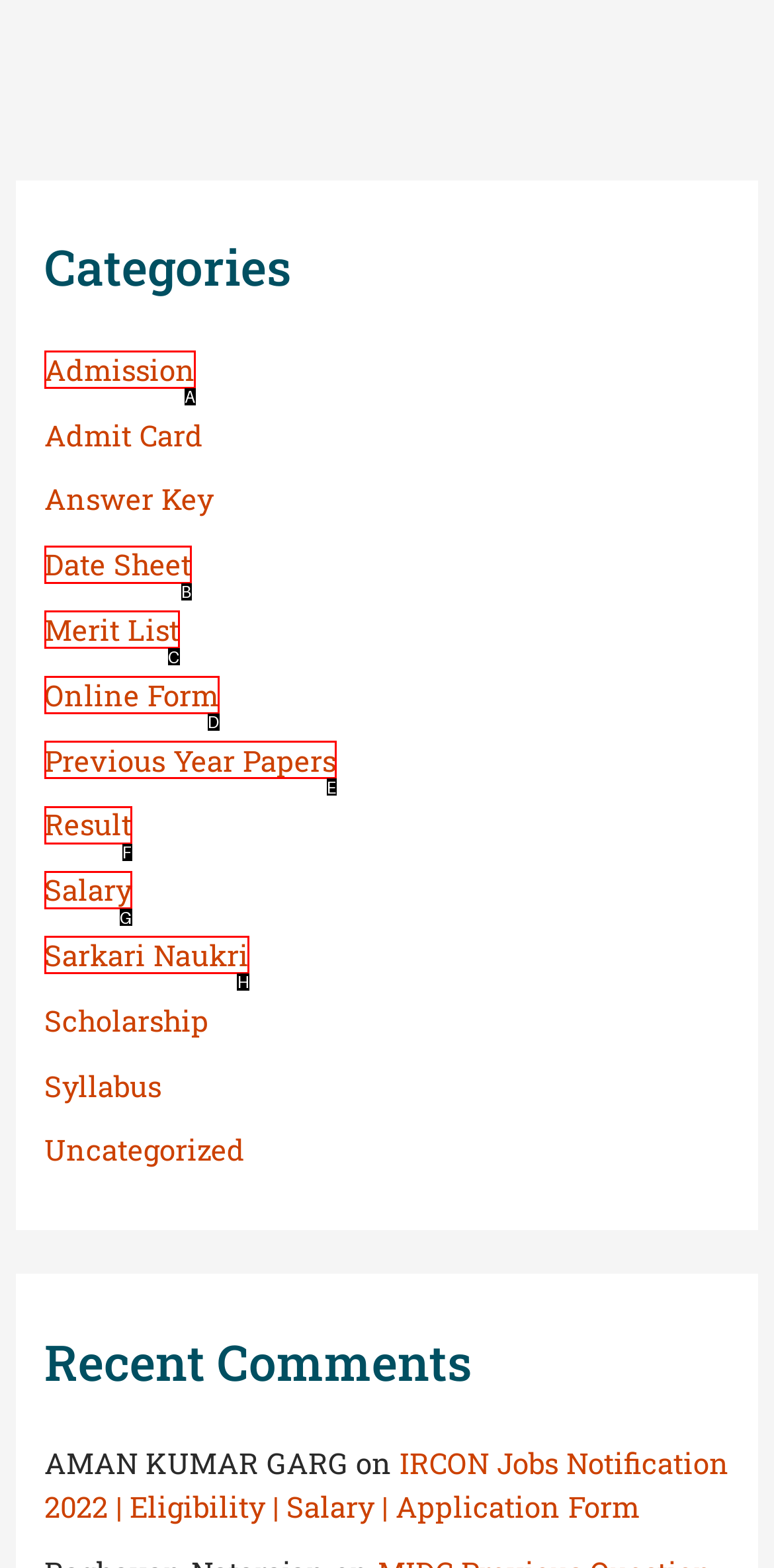Determine the HTML element to click for the instruction: Explore Sarkari Naukri.
Answer with the letter corresponding to the correct choice from the provided options.

H